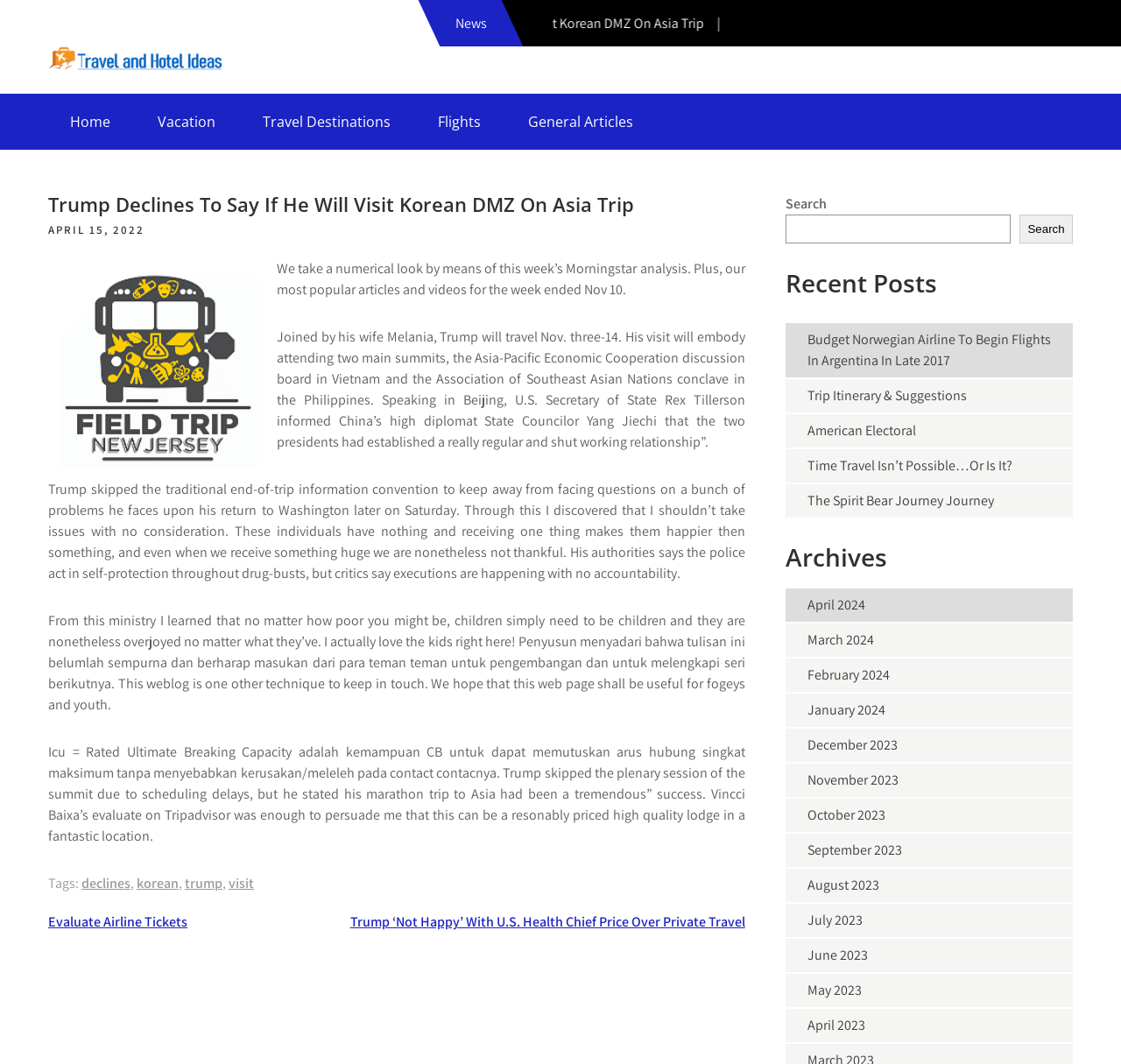What is the topic of the article?
Please ensure your answer is as detailed and informative as possible.

I determined the topic of the article by reading the text content of the article, which mentions Trump's visit to Asia and his activities during the trip, indicating that the article is about Trump's Asia Trip.